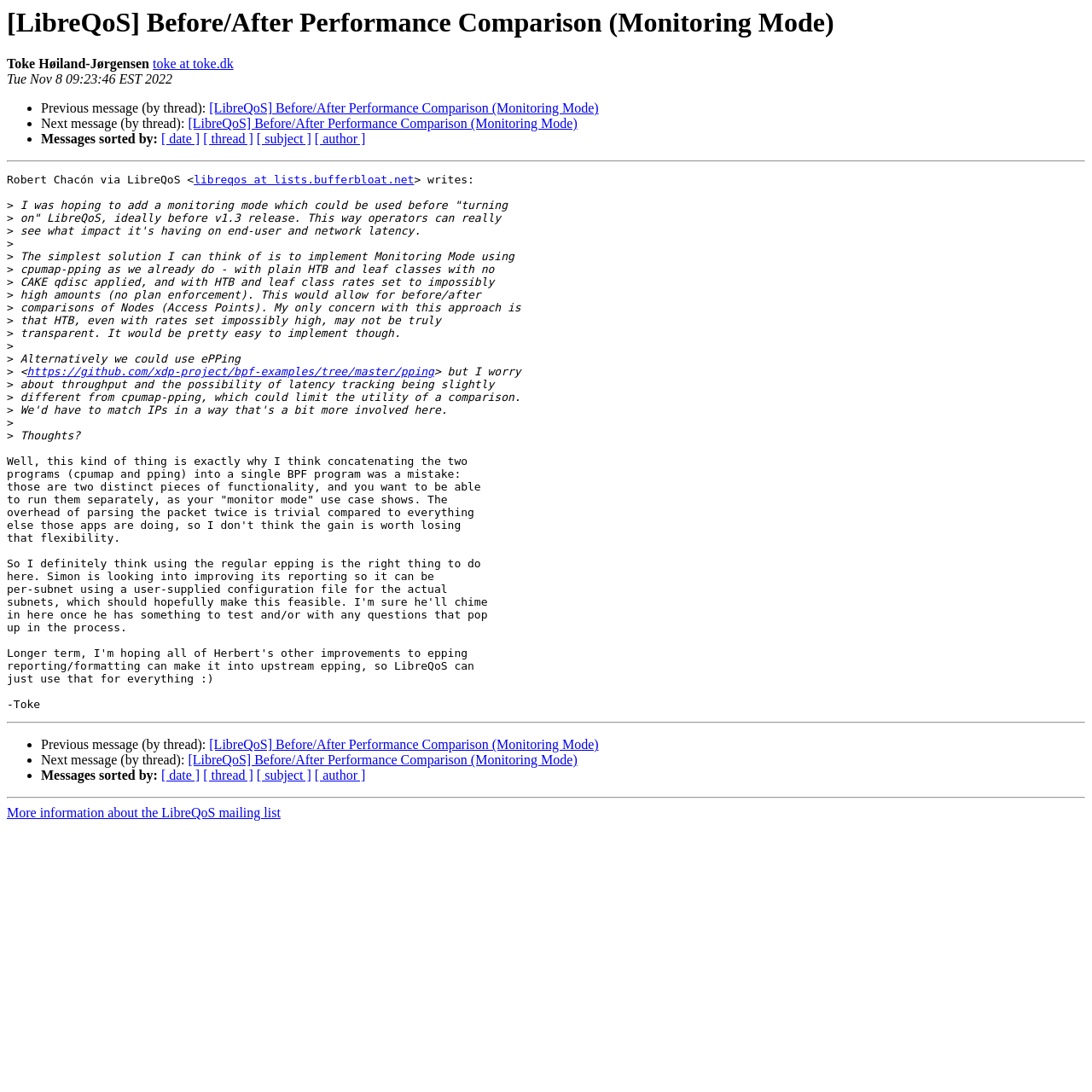Elaborate on the webpage's design and content in a detailed caption.

This webpage appears to be a discussion thread from the LibreQoS mailing list. At the top, there is a heading that reads "[LibreQoS] Before/After Performance Comparison (Monitoring Mode)" followed by the name "Toke Høiland-Jørgensen" and a link to his email address. Below this, there is a timestamp indicating when the message was sent.

The main content of the page is a discussion between Robert Chacón via LibreQoS and Toke Høiland-Jørgensen. Robert proposes an idea for adding a monitoring mode to LibreQoS, which would allow operators to compare performance before and after implementing the system. Toke responds with his thoughts on the idea, suggesting that using regular epping would be the right approach and mentioning that Simon is working on improving its reporting.

The discussion is divided into paragraphs, with each speaker's comments separated by a horizontal separator line. There are also links to previous and next messages in the thread, as well as options to sort messages by date, thread, subject, or author.

At the bottom of the page, there is another horizontal separator line, followed by a link to more information about the LibreQoS mailing list.